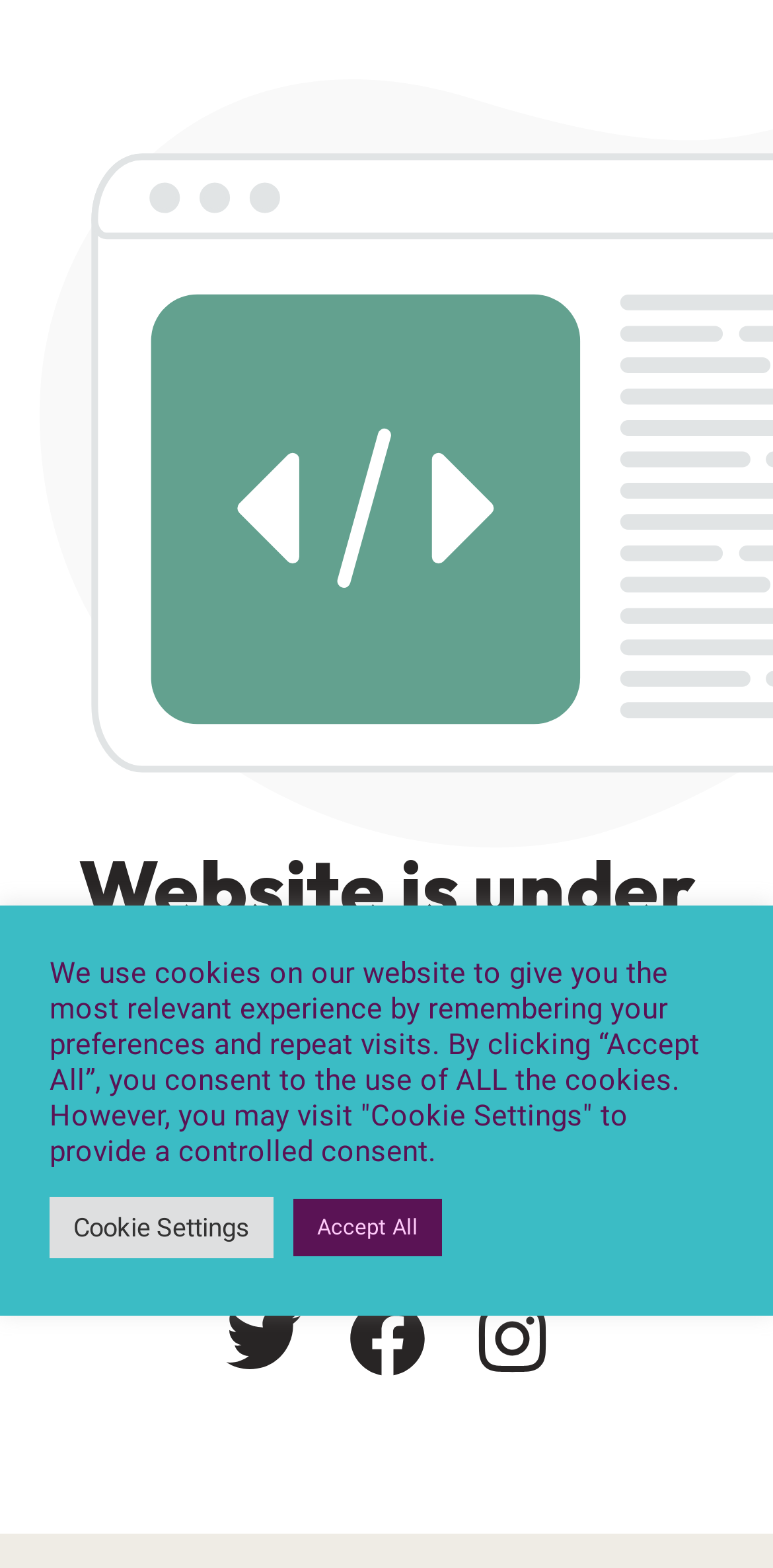What is the purpose of the 'Cookie Settings' button?
Carefully analyze the image and provide a detailed answer to the question.

The purpose of the 'Cookie Settings' button can be determined by reading the static text element above it. The text explains that by clicking 'Cookie Settings', users can provide a controlled consent for the use of cookies on the website.